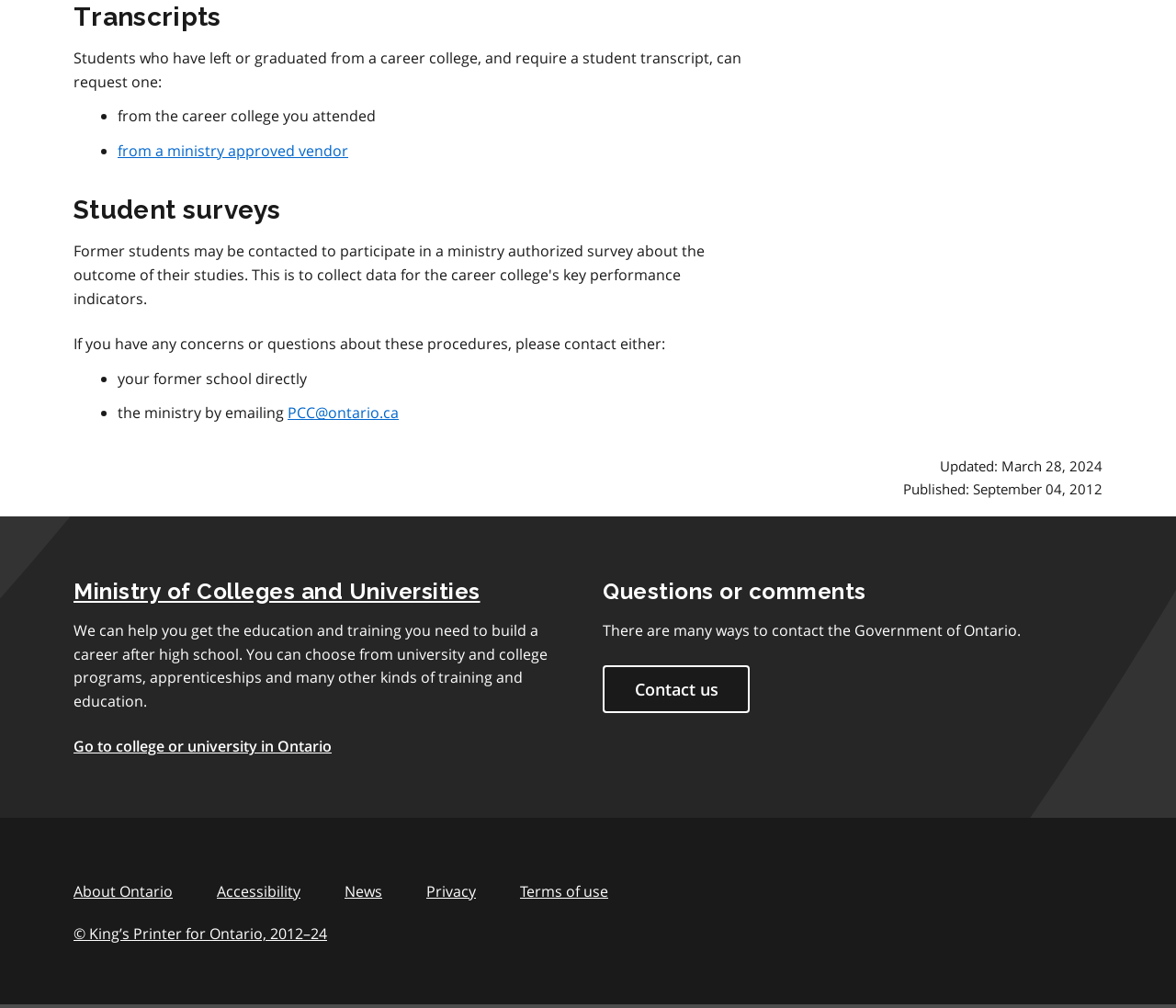Show me the bounding box coordinates of the clickable region to achieve the task as per the instruction: "go to college or university in Ontario".

[0.062, 0.731, 0.282, 0.751]